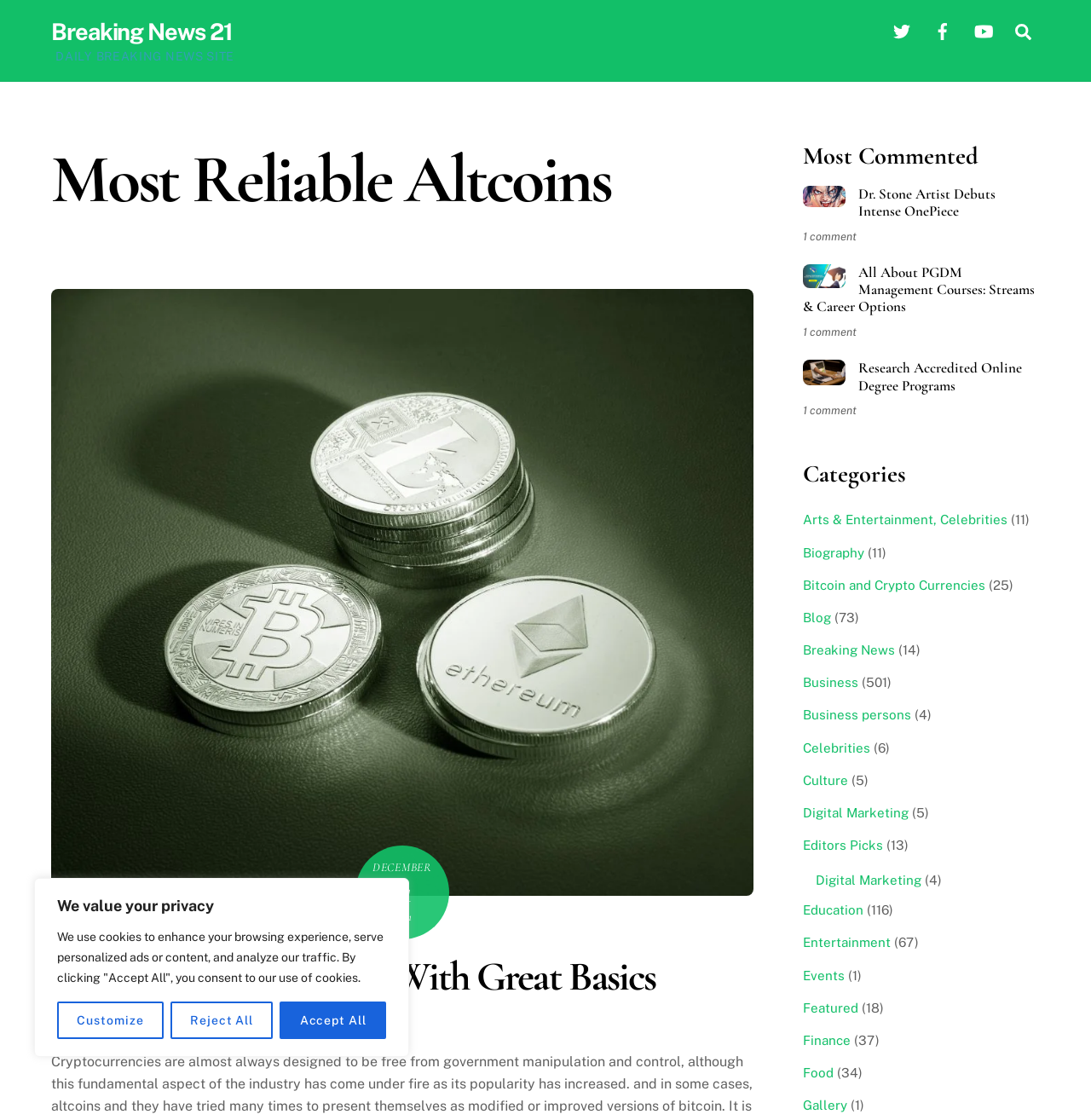Identify and provide the main heading of the webpage.

Most Reliable Altcoins